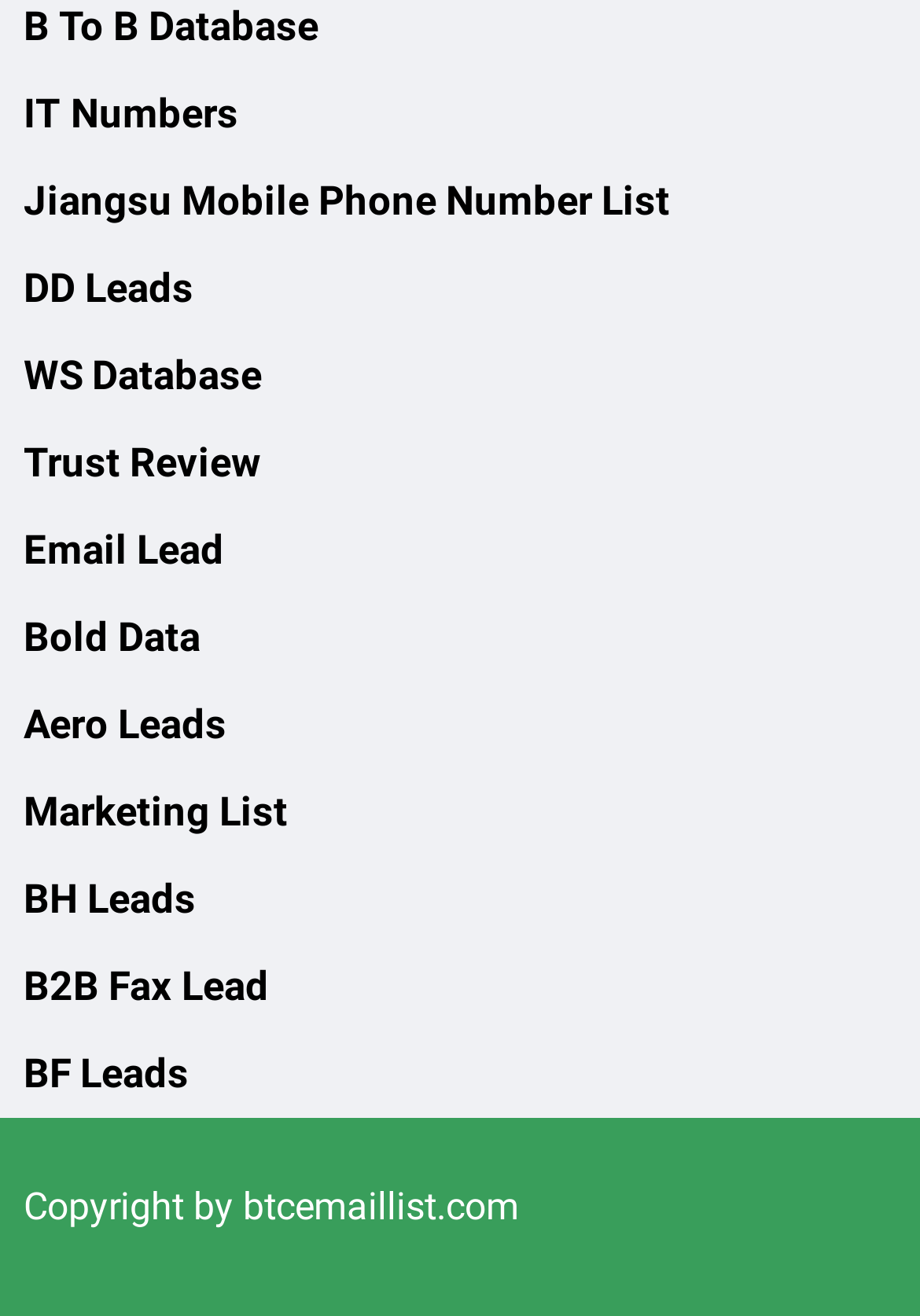Identify the bounding box of the HTML element described here: "BF Leads". Provide the coordinates as four float numbers between 0 and 1: [left, top, right, bottom].

[0.026, 0.797, 0.205, 0.833]